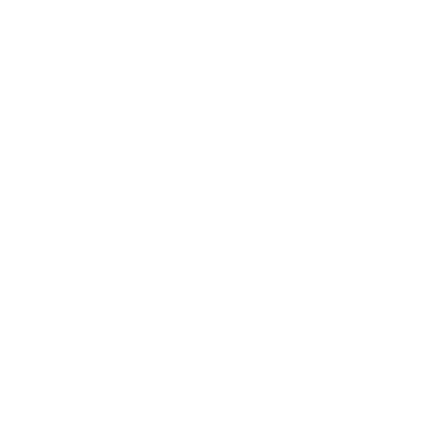Generate an elaborate caption for the image.

This image features the logo of Neutrogena, prominently displayed against a contrasting background. The logo represents the brand's commitment to skincare and beauty, specifically highlighting its product line that includes items like the Oil Free Pink Grapefruit Acne Treatment Face Wash. This gentle foaming facial scrub is formulated with Vitamin C and 2% Salicylic Acid, designed to treat and prevent breakouts, and is available in a convenient 6.7 Fl Oz size. The presence of the logo reinforces Neutrogena's reputation for effective beauty solutions, appealing to consumers seeking skincare products that are both reliable and effective.